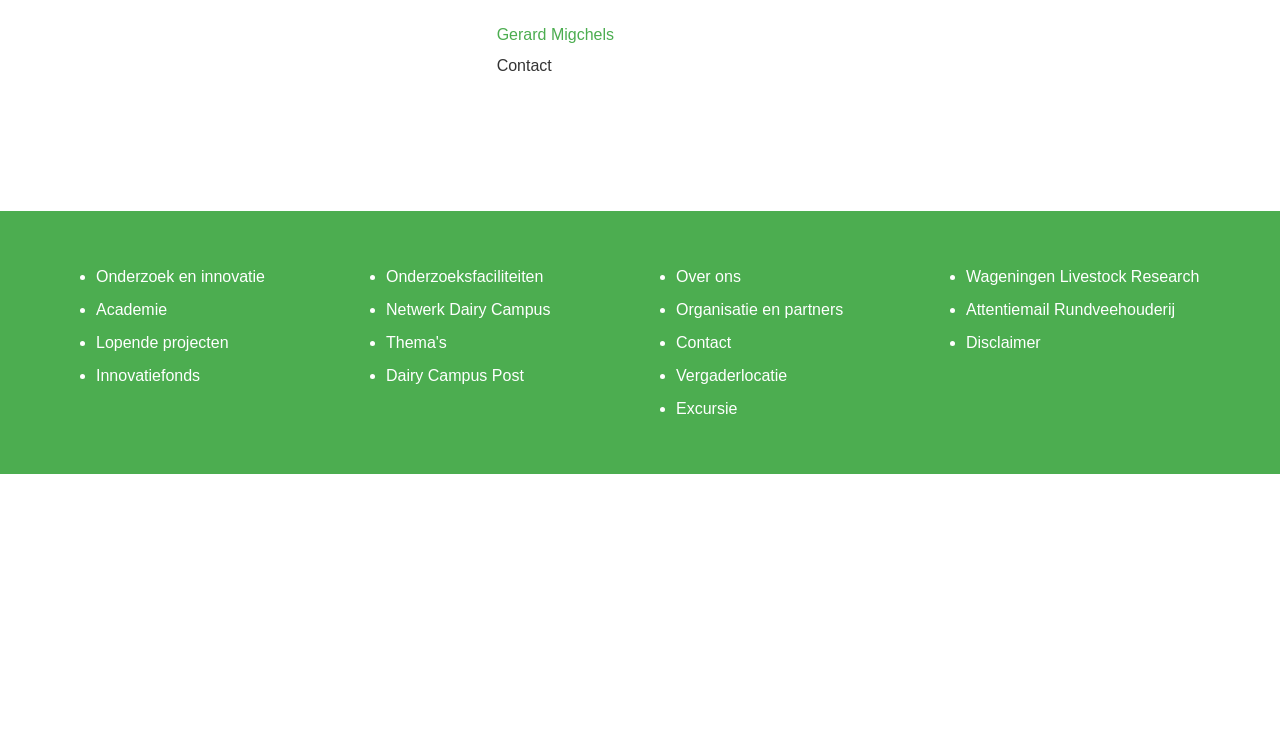What is the last link on the webpage?
From the image, respond with a single word or phrase.

Disclaimer